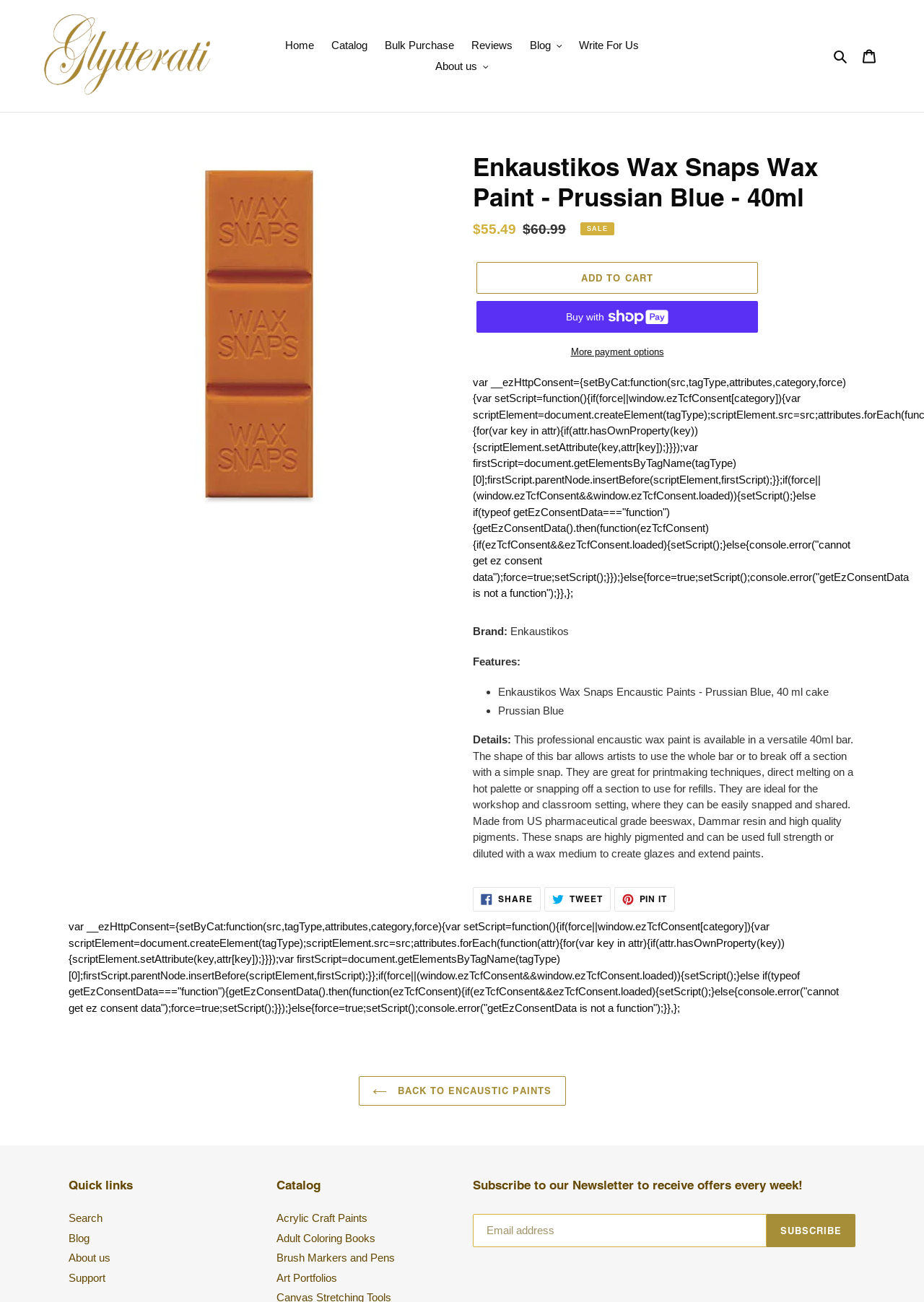Describe all visible elements and their arrangement on the webpage.

This webpage is about Enkaustikos Wax Snaps Encaustic Paints, specifically the Prussian Blue color in a 40ml cake. At the top, there is a navigation menu with links to Home, Catalog, Bulk Purchase, Reviews, Blog, and Write For Us. On the right side, there is a search button and a cart link.

Below the navigation menu, there is a large image of the Enkaustikos Wax Snaps Encaustic Paints product, accompanied by a heading with the product name. To the right of the image, there is a description list with the sale price of $55.49 and the regular price of $60.99.

Underneath the product image, there are three buttons: Add to cart, Buy now with ShopPay, and More payment options. Below these buttons, there is a section with brand information, features, and details about the product. The features include Enkaustikos Wax Snaps Encaustic Paints in Prussian Blue, 40 ml cake. The details describe the product as a professional encaustic wax paint available in a versatile 40ml bar, ideal for printmaking techniques, direct melting, and refills.

On the right side of the page, there are social media links to share the product on Facebook, Twitter, and Pinterest. Below these links, there is a section with quick links to Encaustic Paints, Search, Blog, About us, and Support. There is also a catalog section with links to Acrylic Craft Paints, Adult Coloring Books, Brush Markers and Pens, and Art Portfolios.

At the bottom of the page, there is a newsletter subscription section where users can enter their email address to receive weekly offers.